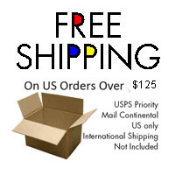Provide a rich and detailed narrative of the image.

The image prominently displays a promotional banner for "FREE SHIPPING" on US orders exceeding $125. The text is designed with a playful and eye-catching font, featuring the words "FREE" and "SHIPPING" in large letters, accentuated by vibrant colors—red, yellow, and blue. Below the bold text, there’s a graphic of an open cardboard box, suggesting the shipping process and enticing customers to take advantage of the offer. Additional details include a note about USPS Priority Mail being applicable only for continental US deliveries, and a disclaimer stating that international shipping is not included. This promotion aims to highlight the benefits of shopping over a certain amount, enhancing customer appeal.